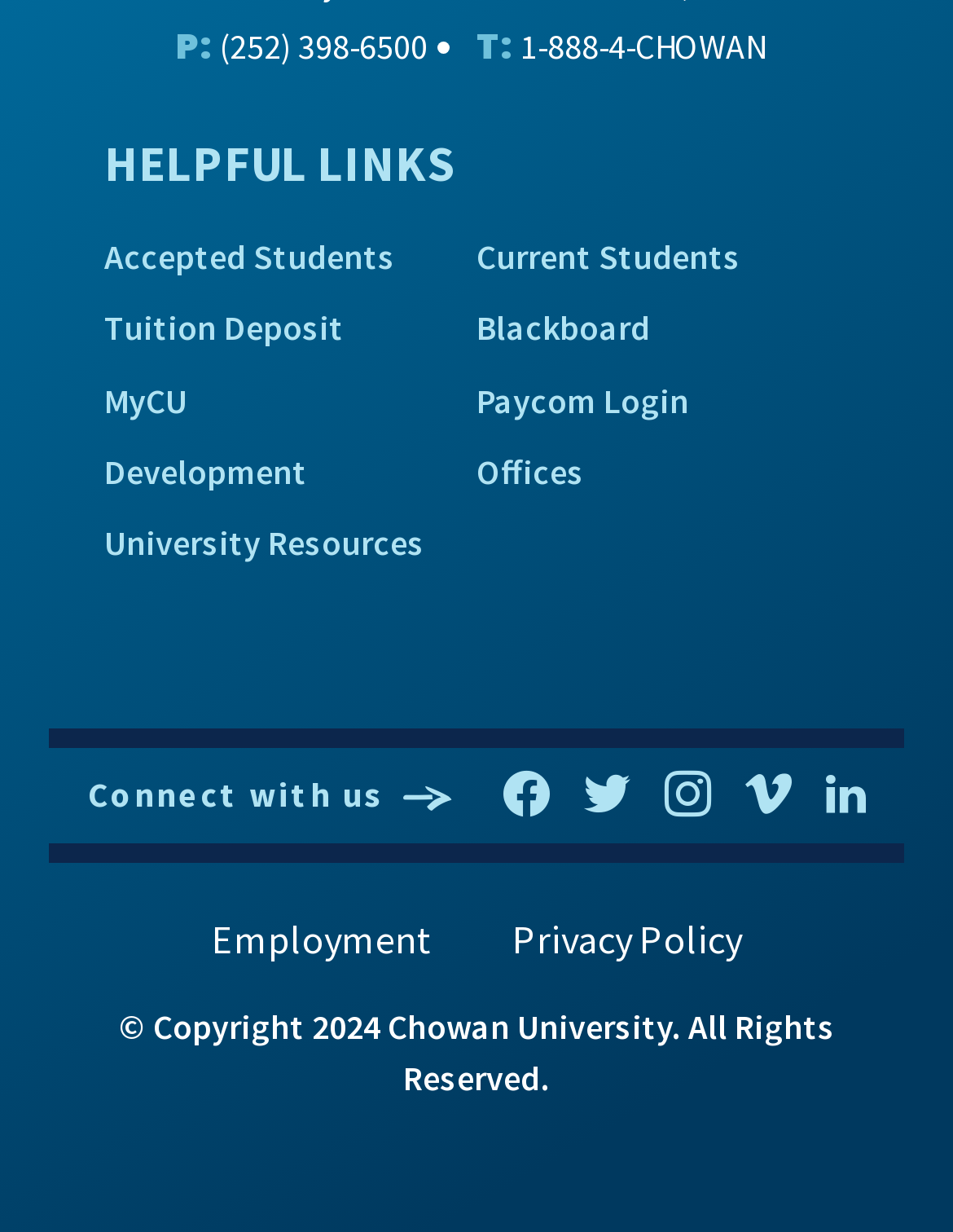Find the bounding box of the element with the following description: "(252) 398-6500". The coordinates must be four float numbers between 0 and 1, formatted as [left, top, right, bottom].

[0.231, 0.02, 0.449, 0.056]